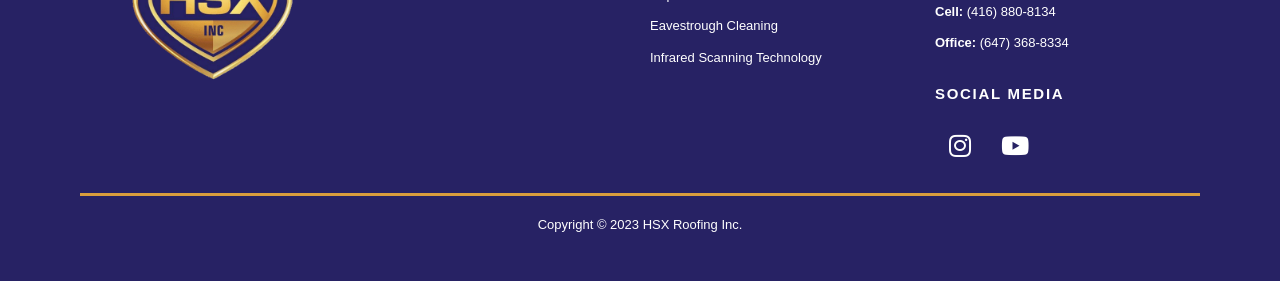What year is the copyright for?
Answer the question in as much detail as possible.

The heading 'Copyright © 2023 HSX Roofing Inc.' indicates that the copyright is for the year 2023.